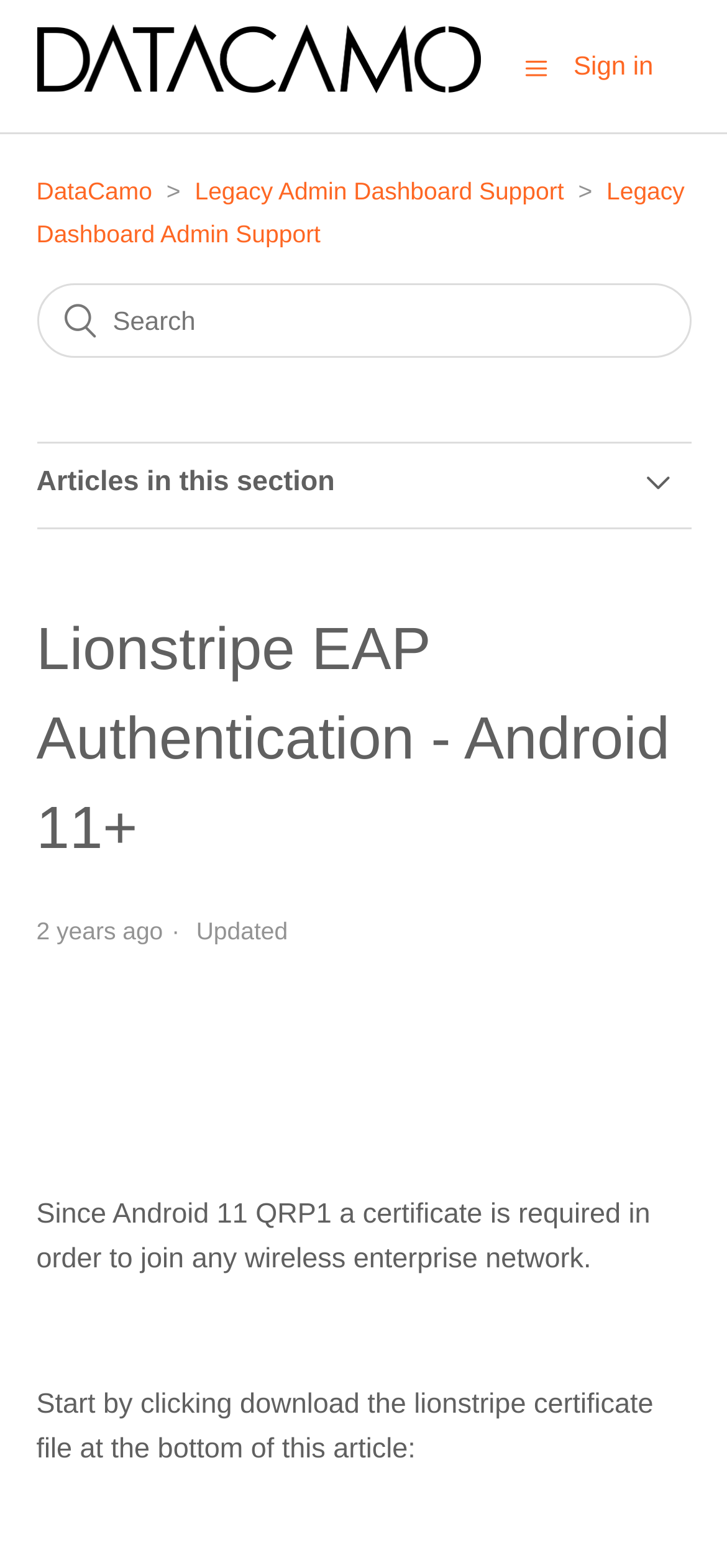What type of network is being referred to?
Examine the image closely and answer the question with as much detail as possible.

The webpage is discussing the Lionstripe EAP Authentication, which is required to join a wireless enterprise network, indicating that the type of network being referred to is a wireless enterprise network.